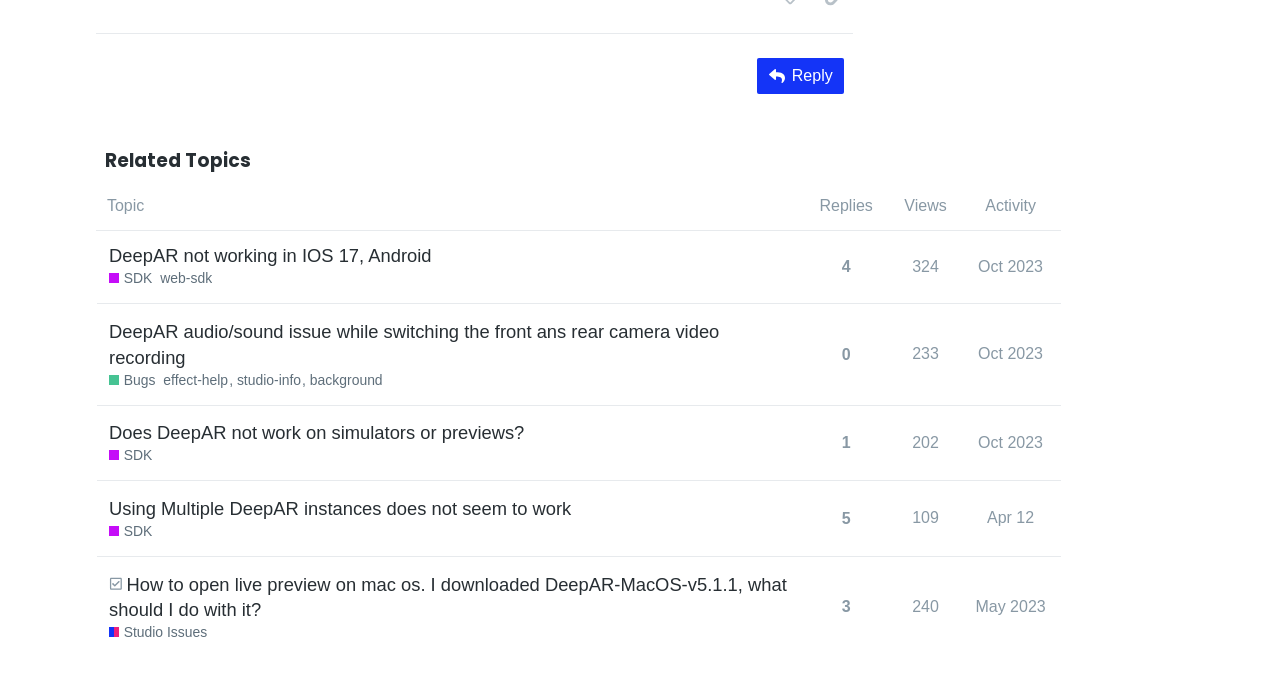Find and indicate the bounding box coordinates of the region you should select to follow the given instruction: "View topic 'Does DeepAR not work on simulators or previews? SDK'".

[0.075, 0.593, 0.63, 0.704]